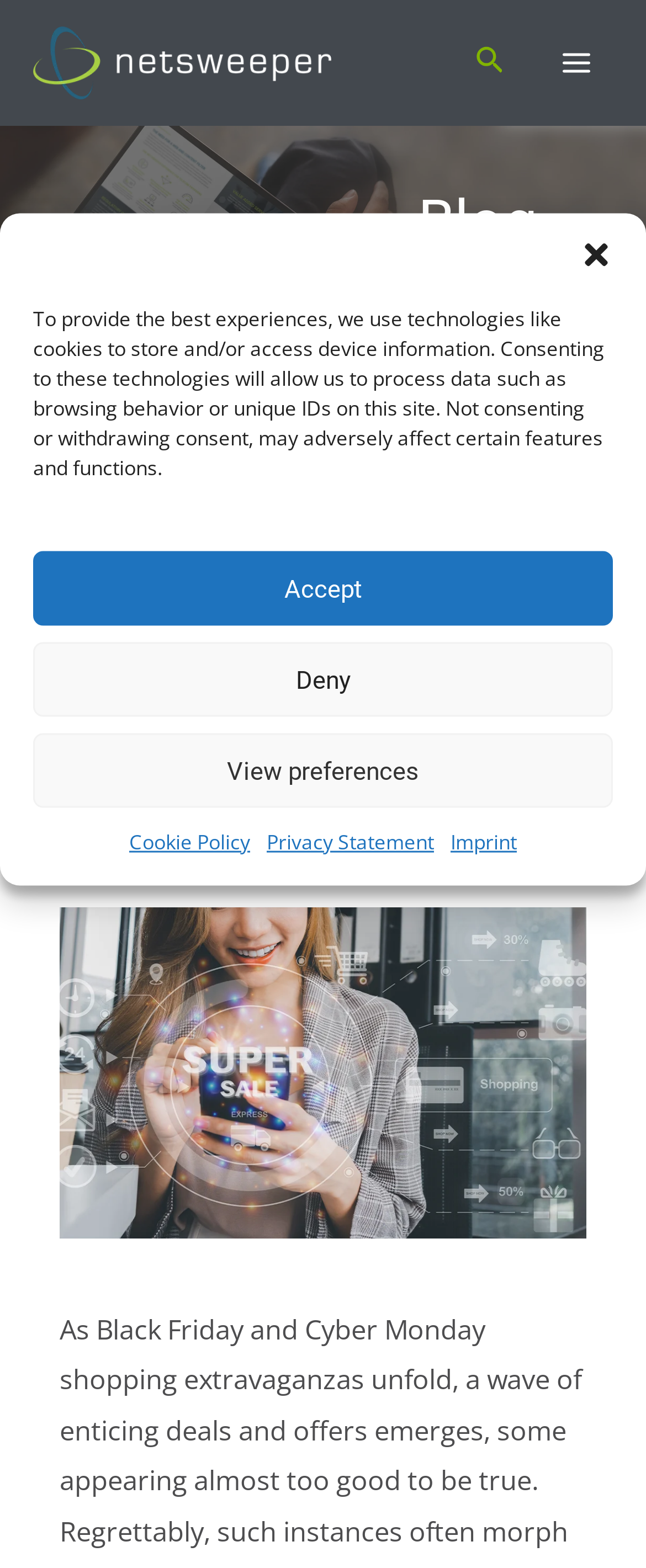How many buttons are in the cookie consent dialog?
Answer the question based on the image using a single word or a brief phrase.

4